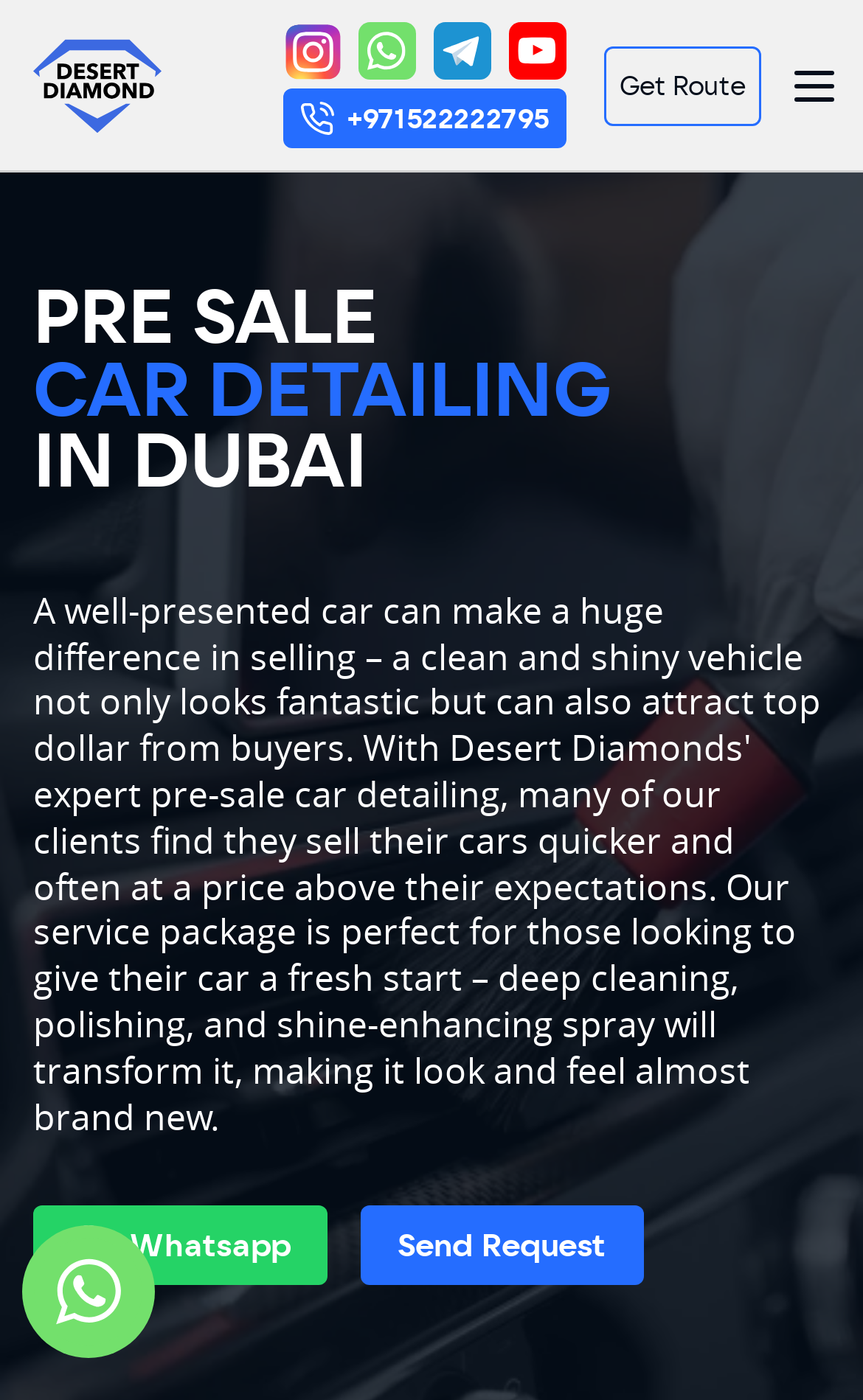Analyze the image and deliver a detailed answer to the question: What is the text on the main heading of the webpage?

I found the main heading of the webpage by looking at the heading element with the text 'PRE SALE CAR DETAILING IN DUBAI', which is located at the top of the webpage and has a larger font size than the other text elements.